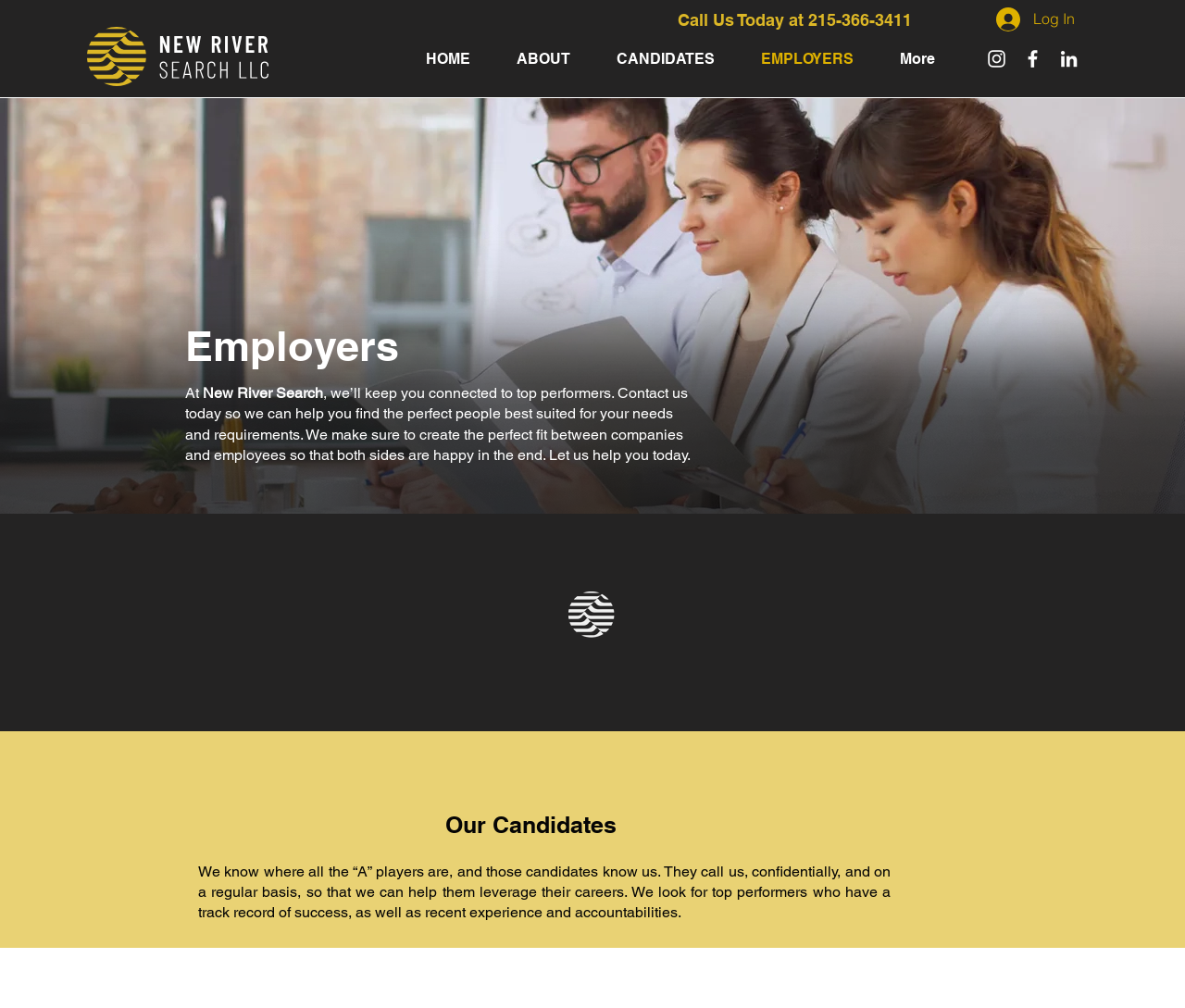What is the purpose of the company?
Provide an in-depth answer to the question, covering all aspects.

The company's purpose is to help employers find the right employees, as stated in the introductory text, which mentions that they can help employers build their workforce.